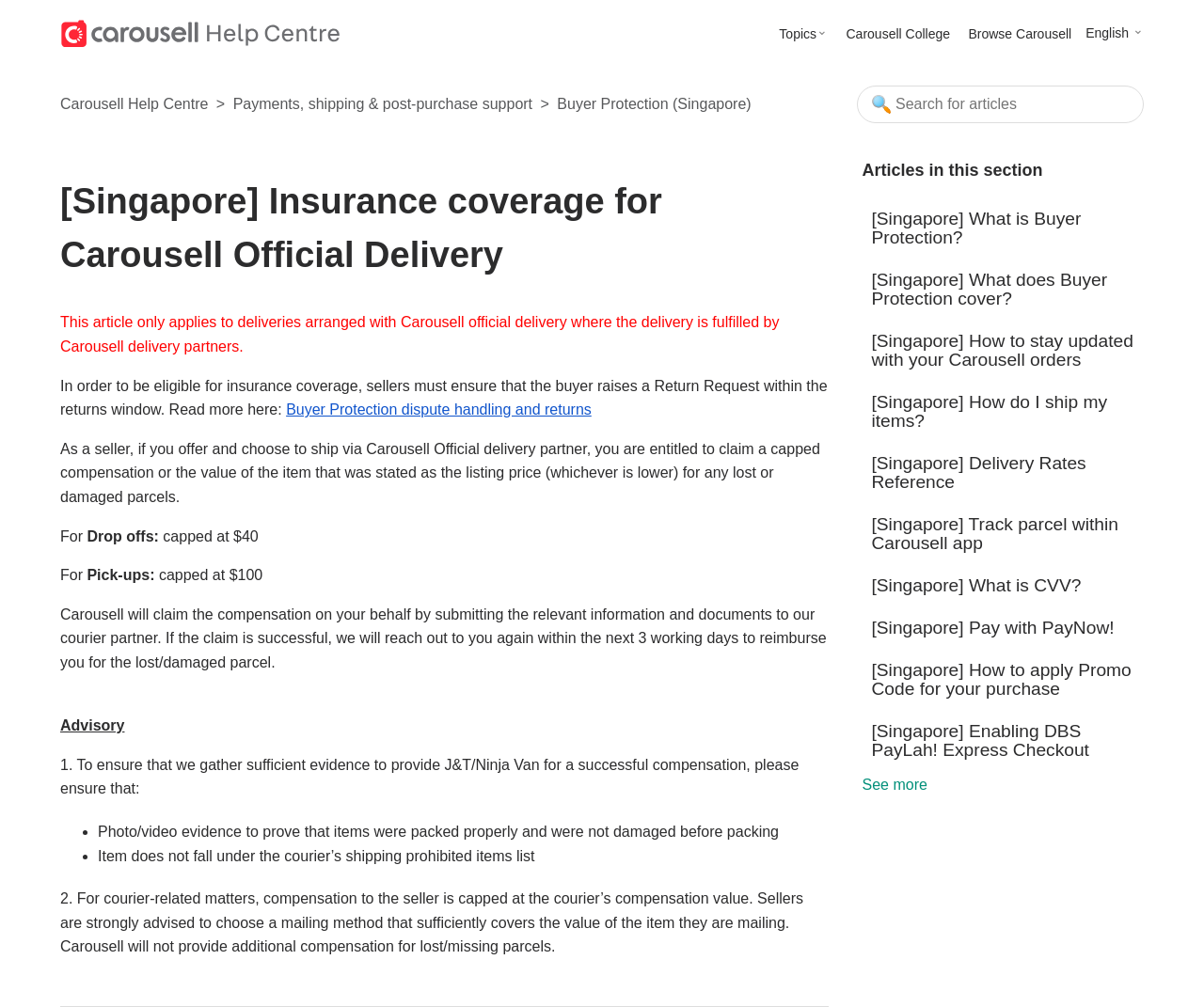Please provide the bounding box coordinates for the element that needs to be clicked to perform the following instruction: "See more articles". The coordinates should be given as four float numbers between 0 and 1, i.e., [left, top, right, bottom].

[0.716, 0.771, 0.77, 0.787]